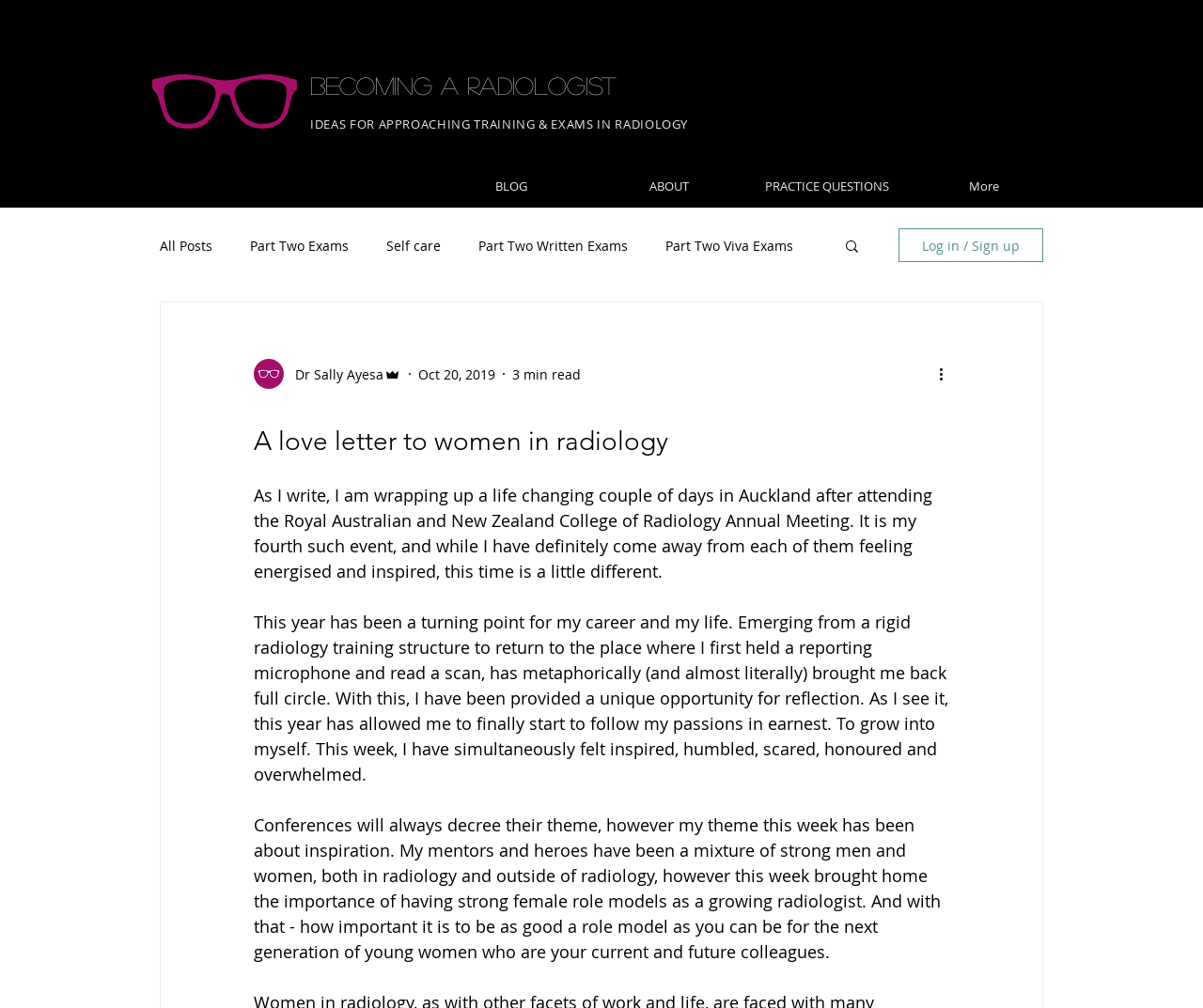Please determine the primary heading and provide its text.

BECOMING A RADIOLOGIST